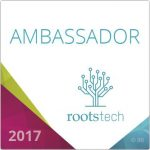Based on the image, please elaborate on the answer to the following question:
What is the significance of the word 'AMBASSADOR'?

The caption states that the word 'AMBASSADOR' is 'prominently displayed at the top', indicating that it is a special designation for individuals who are representing the conference, RootsTech 2017.